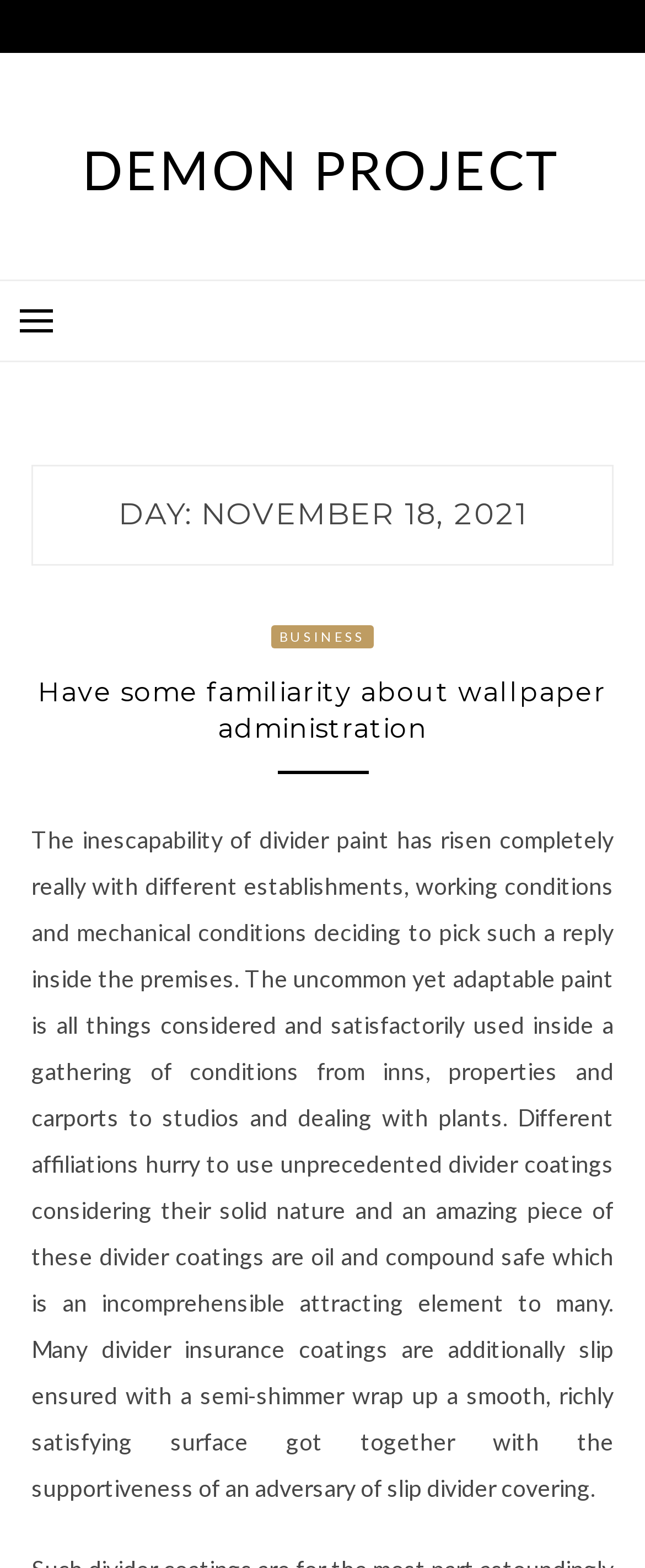What is the purpose of divider paint?
Examine the webpage screenshot and provide an in-depth answer to the question.

After reading the text on the webpage, I understood that divider paint is used to provide a solid and slip-resistant surface, which is attractive to many establishments due to its oil and chemical resistance.